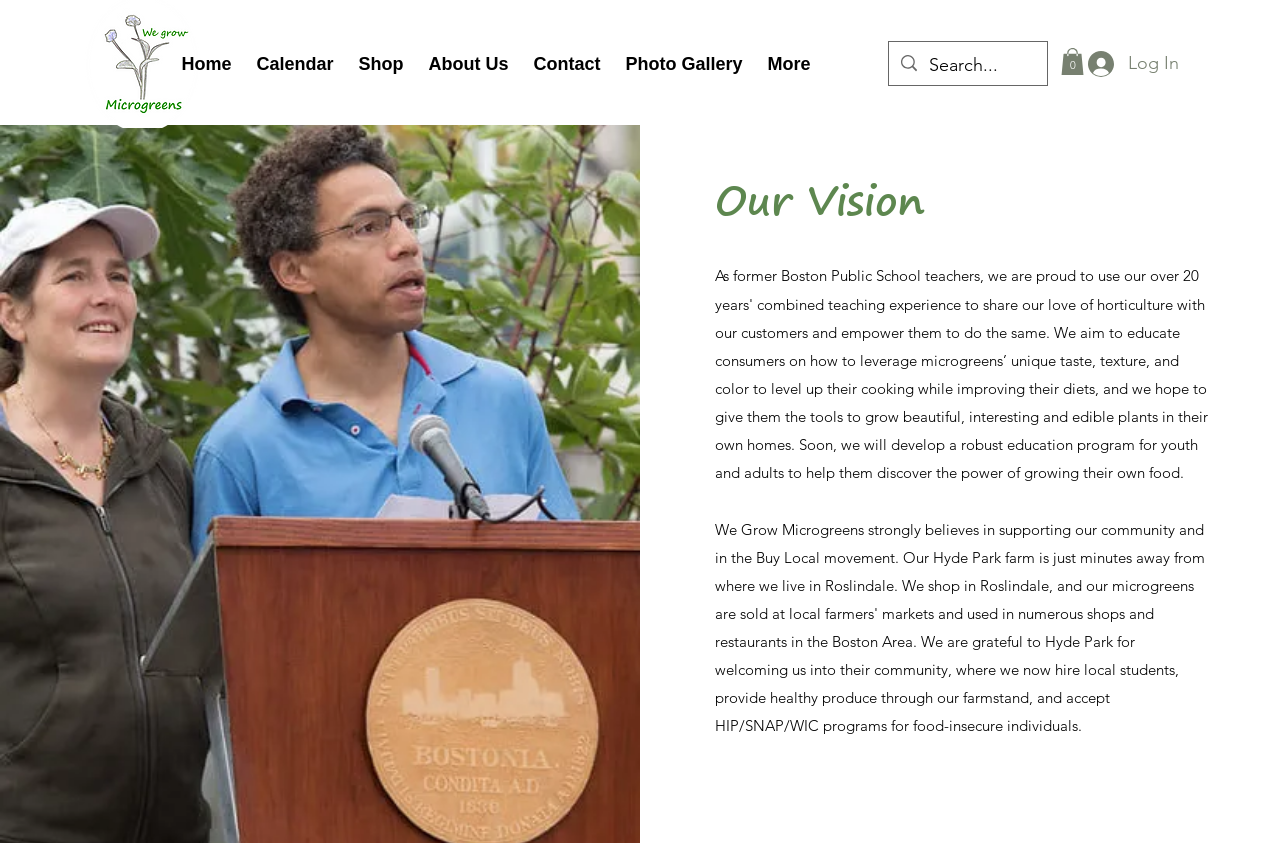Please specify the bounding box coordinates of the area that should be clicked to accomplish the following instruction: "Search for something". The coordinates should consist of four float numbers between 0 and 1, i.e., [left, top, right, bottom].

[0.726, 0.05, 0.785, 0.106]